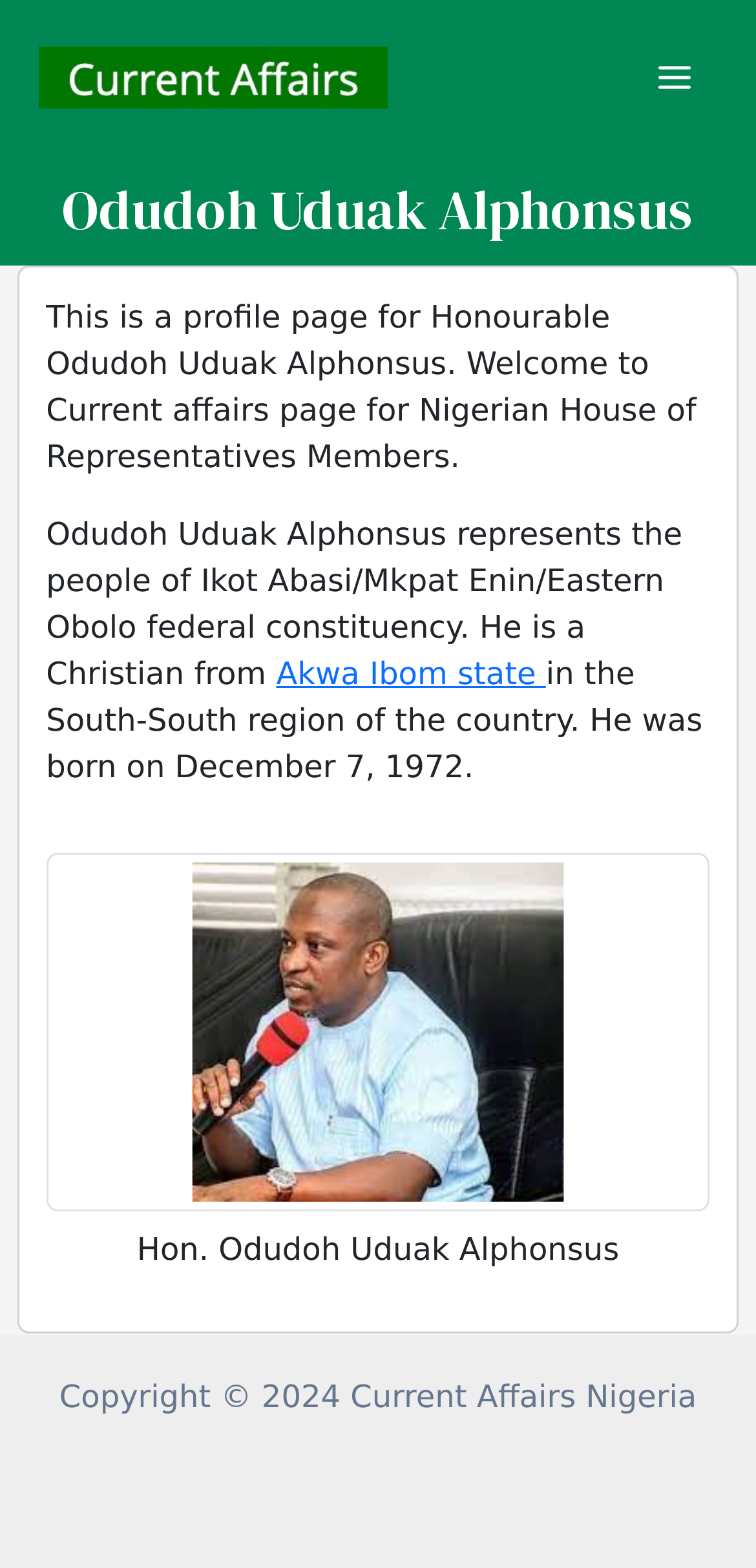What is the name of the federal constituency represented by the Honourable member?
Please provide a comprehensive answer based on the information in the image.

The answer can be found in the StaticText element which says 'Odudoh Uduak Alphonsus represents the people of Ikot Abasi/Mkpat Enin/Eastern Obolo federal constituency.' This indicates that the Honourable member represents the Ikot Abasi/Mkpat Enin/Eastern Obolo federal constituency.